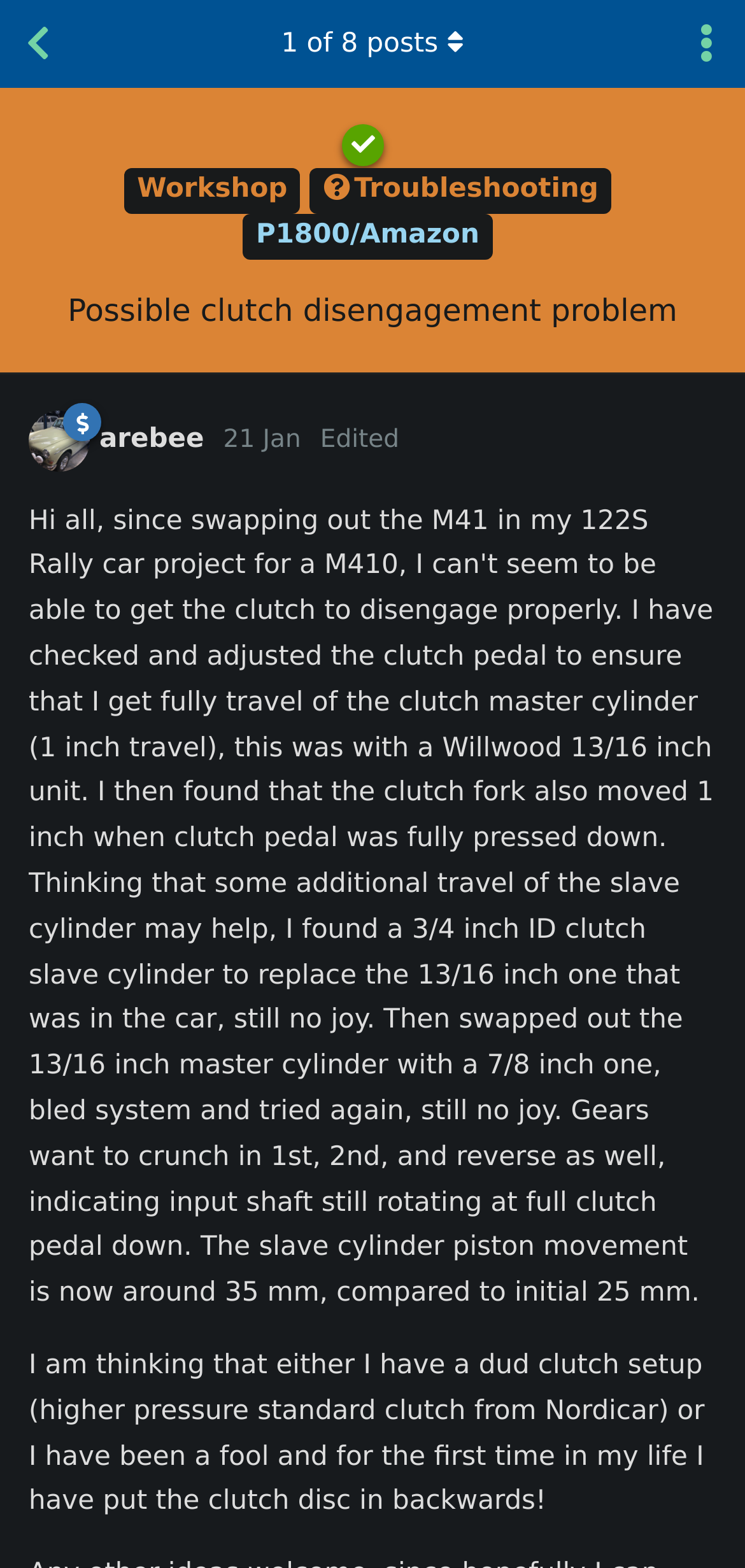Please identify the bounding box coordinates of the element I should click to complete this instruction: 'Go back to discussion list'. The coordinates should be given as four float numbers between 0 and 1, like this: [left, top, right, bottom].

[0.0, 0.0, 0.103, 0.056]